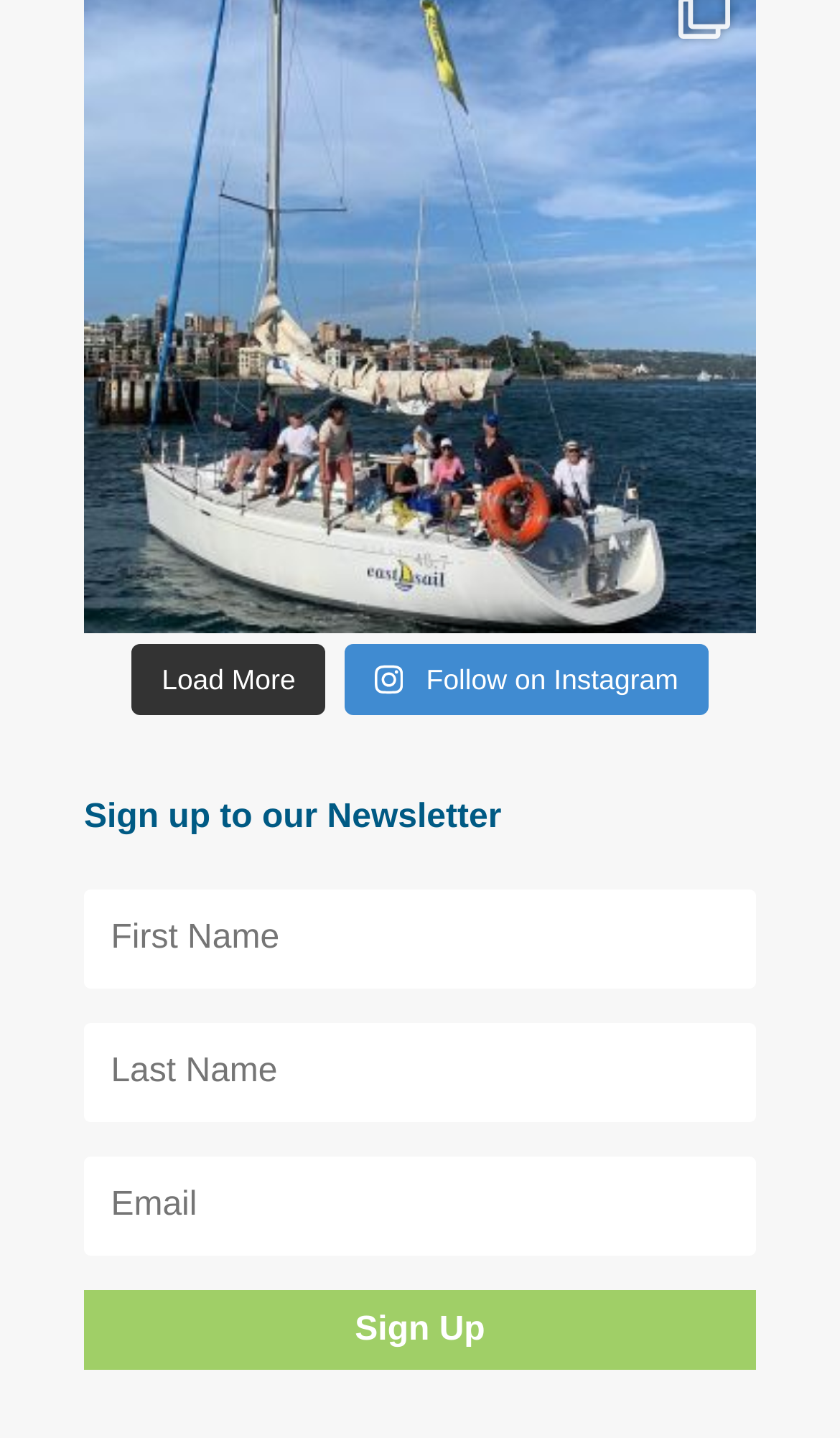Answer the question below using just one word or a short phrase: 
What is the heading above the textboxes?

Sign up to our Newsletter